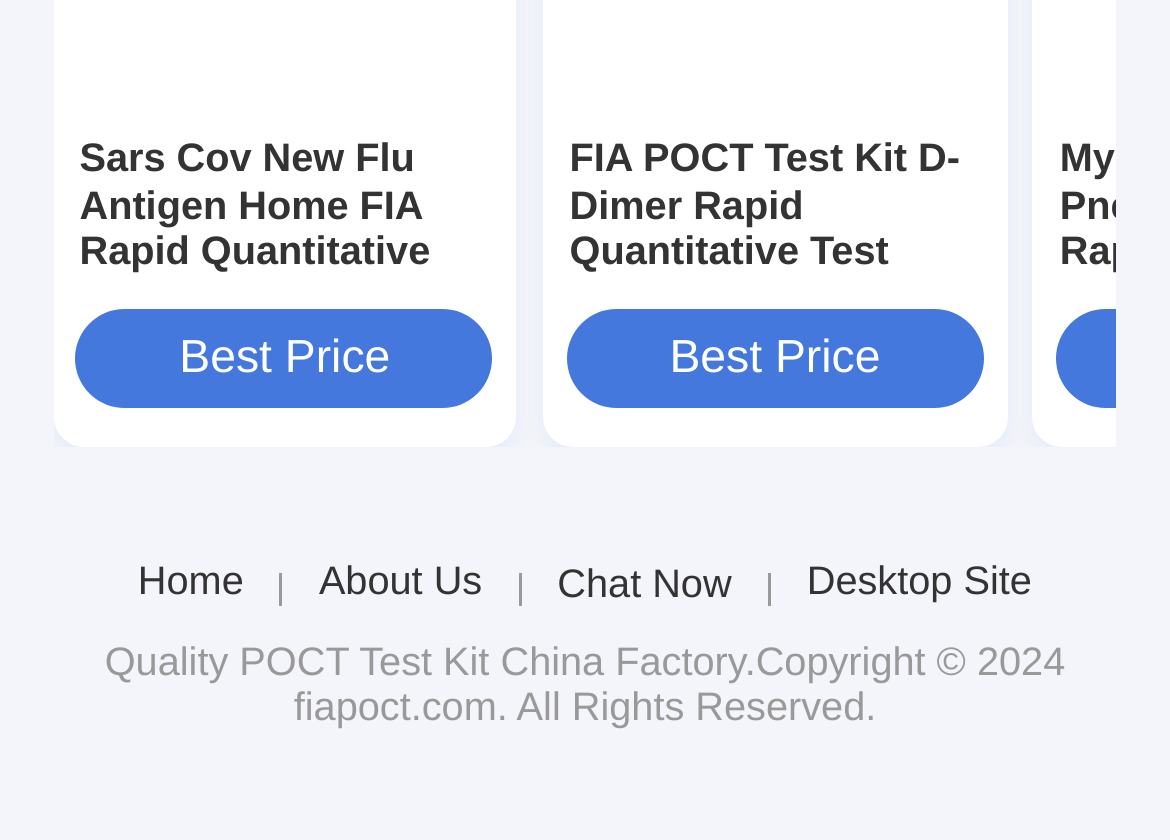Determine the bounding box coordinates of the UI element described by: "POCT Test Kit".

[0.205, 0.76, 0.418, 0.814]